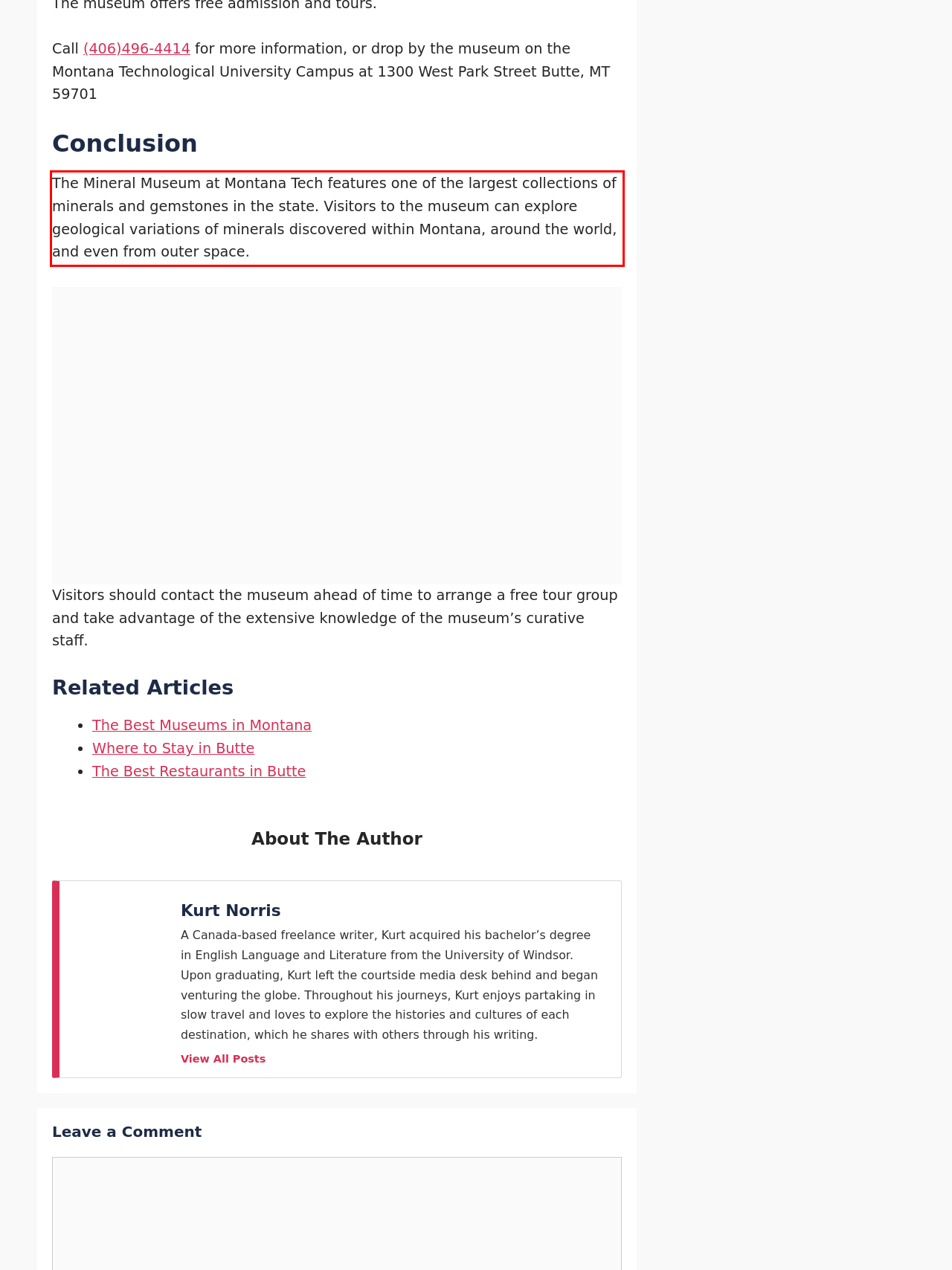You are presented with a webpage screenshot featuring a red bounding box. Perform OCR on the text inside the red bounding box and extract the content.

The Mineral Museum at Montana Tech features one of the largest collections of minerals and gemstones in the state. Visitors to the museum can explore geological variations of minerals discovered within Montana, around the world, and even from outer space.